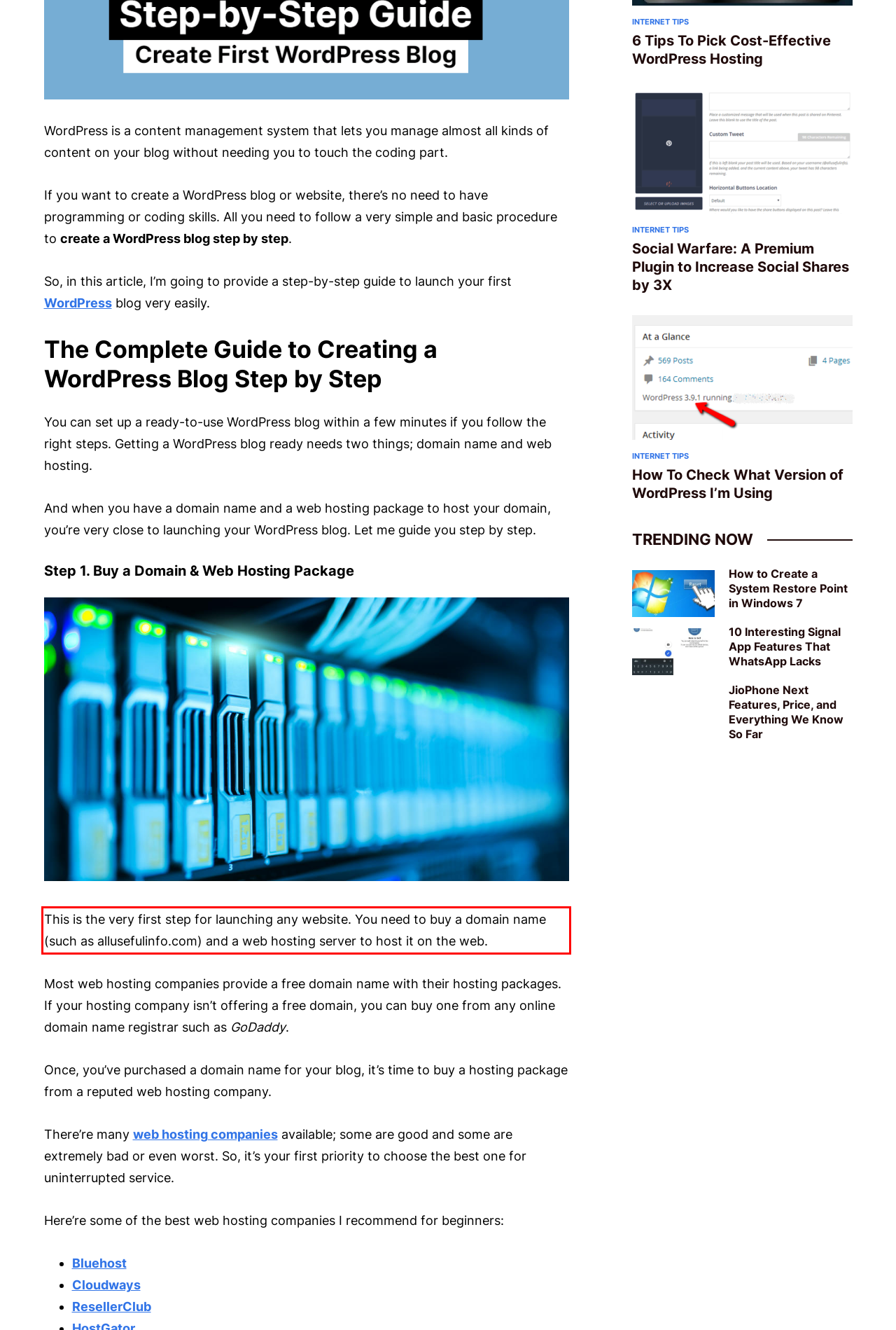You are looking at a screenshot of a webpage with a red rectangle bounding box. Use OCR to identify and extract the text content found inside this red bounding box.

This is the very first step for launching any website. You need to buy a domain name (such as allusefulinfo.com) and a web hosting server to host it on the web.